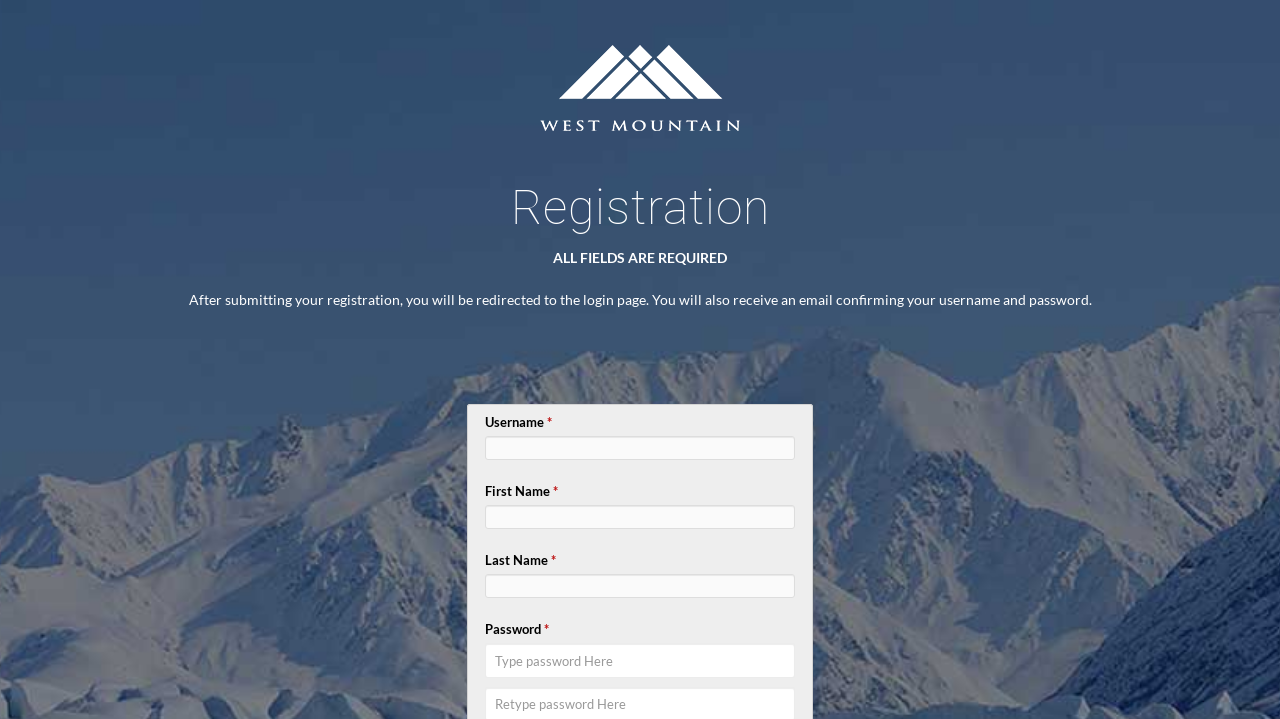Find the bounding box coordinates of the UI element according to this description: "About".

None